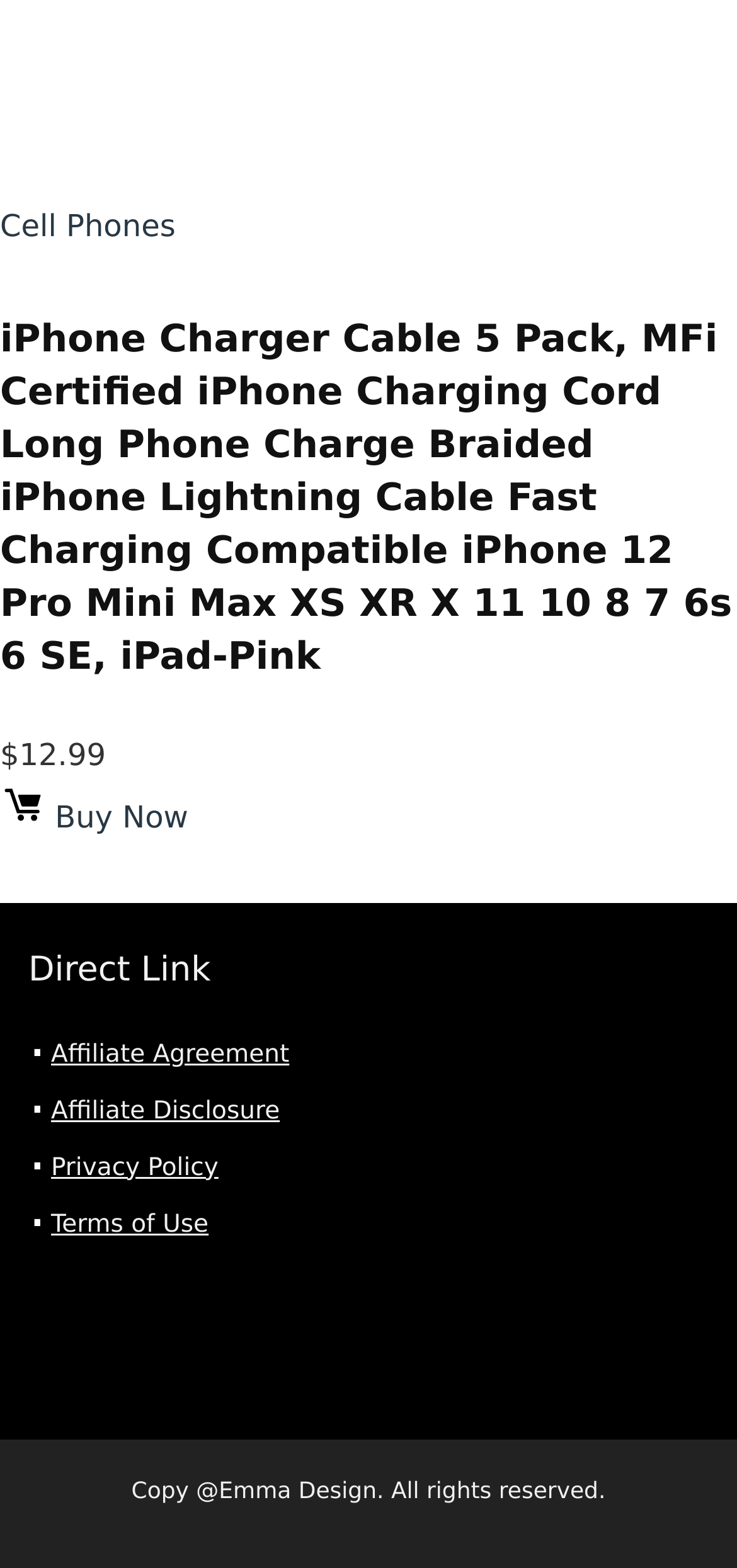Identify the bounding box coordinates of the HTML element based on this description: "Terms of Use".

[0.069, 0.772, 0.283, 0.79]